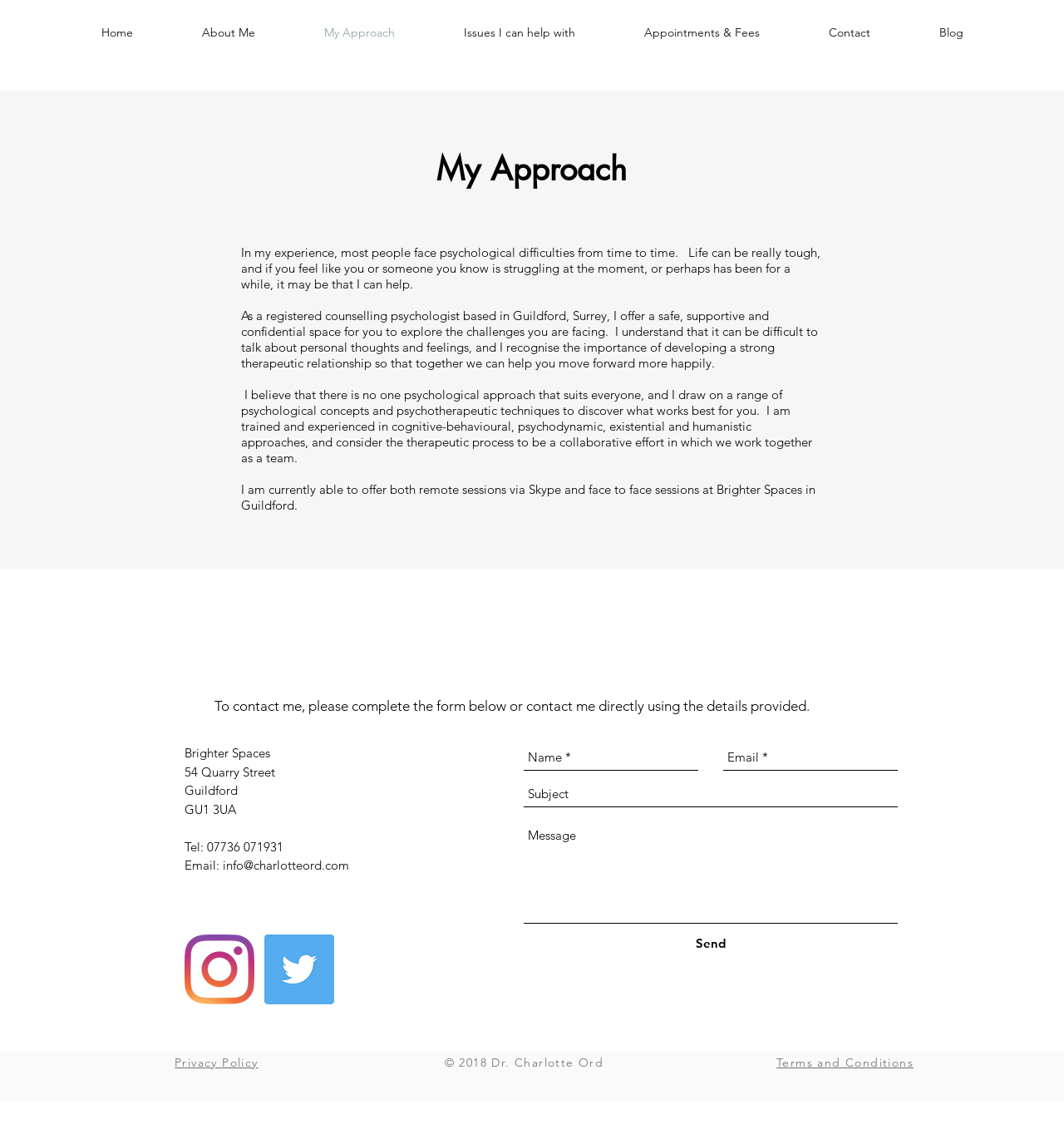What is the address of the therapist's office?
Please elaborate on the answer to the question with detailed information.

The address is provided at the bottom of the webpage, which includes the street address, city, and postcode.